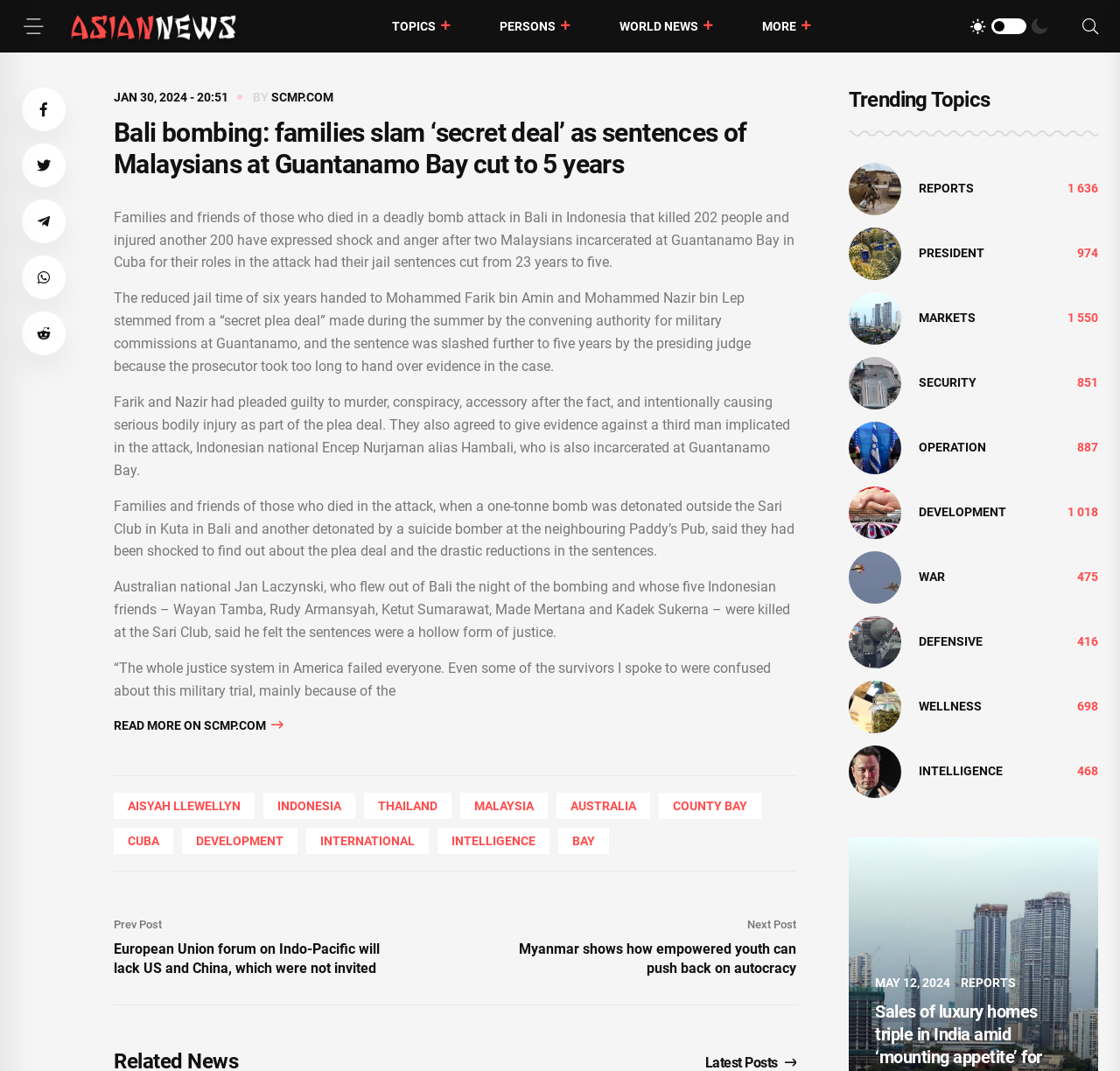Determine the bounding box coordinates of the element that should be clicked to execute the following command: "Search for something".

[0.966, 0.017, 0.98, 0.032]